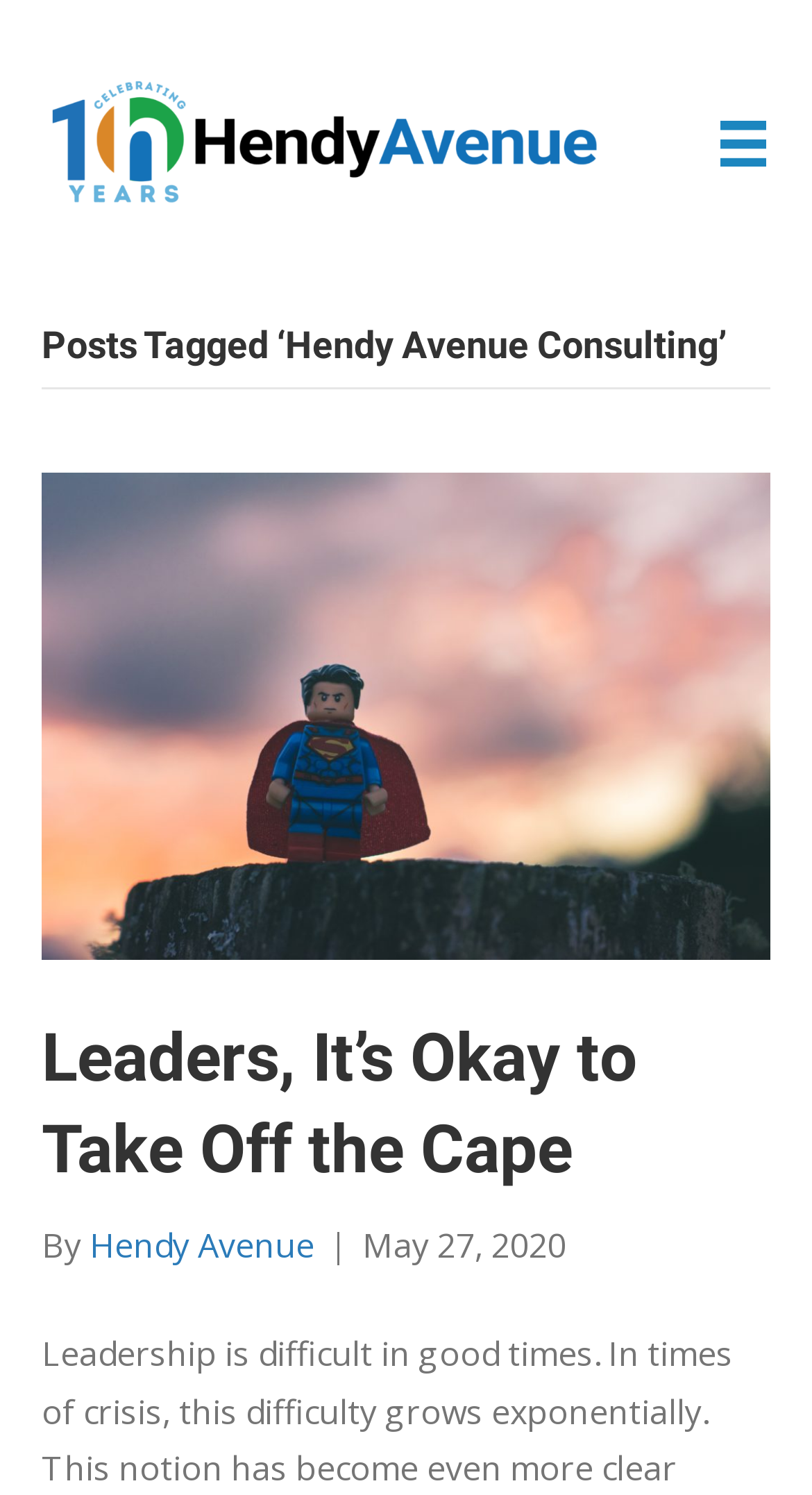Generate a comprehensive description of the webpage.

The webpage is about Hendy Avenue Consulting, with a prominent logo at the top left corner featuring the text "Hendy 10 Year Logo". To the right of the logo, there is a menu button. 

Below the logo, there is a heading that reads "Posts Tagged ‘Hendy Avenue Consulting’". Under this heading, there is a list of articles, with the first one titled "Leaders, It’s Okay to Take Off the Cape". This article has a link to the full content, and below it, there is a section with the author's name, "Hendy Avenue", and the publication date, "May 27, 2020".